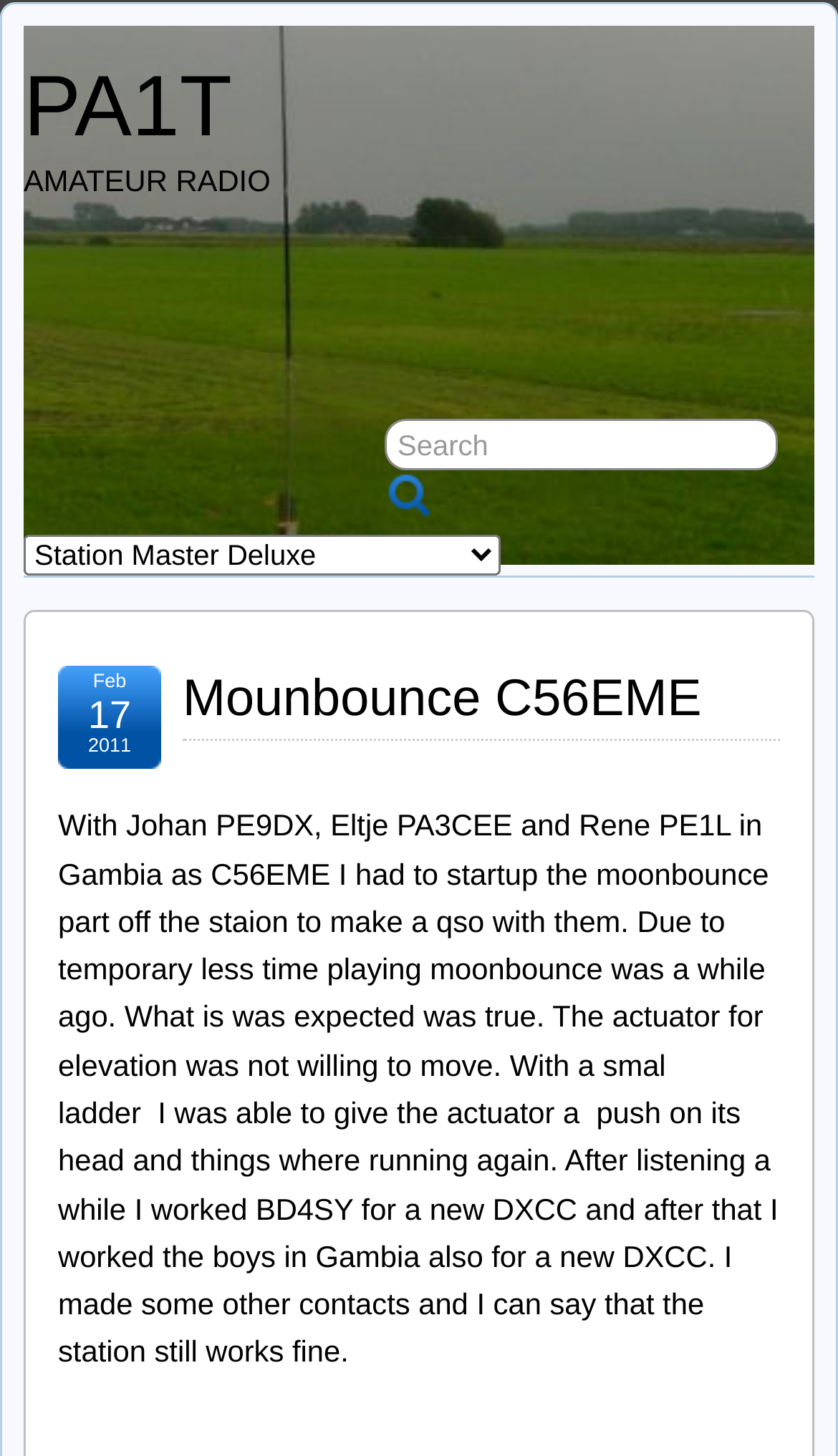Based on the image, provide a detailed and complete answer to the question: 
What was the issue with the moonbounce station?

According to the text, the issue with the moonbounce station was that the actuator for elevation was not willing to move, but it was fixed by giving it a push on its head using a small ladder.